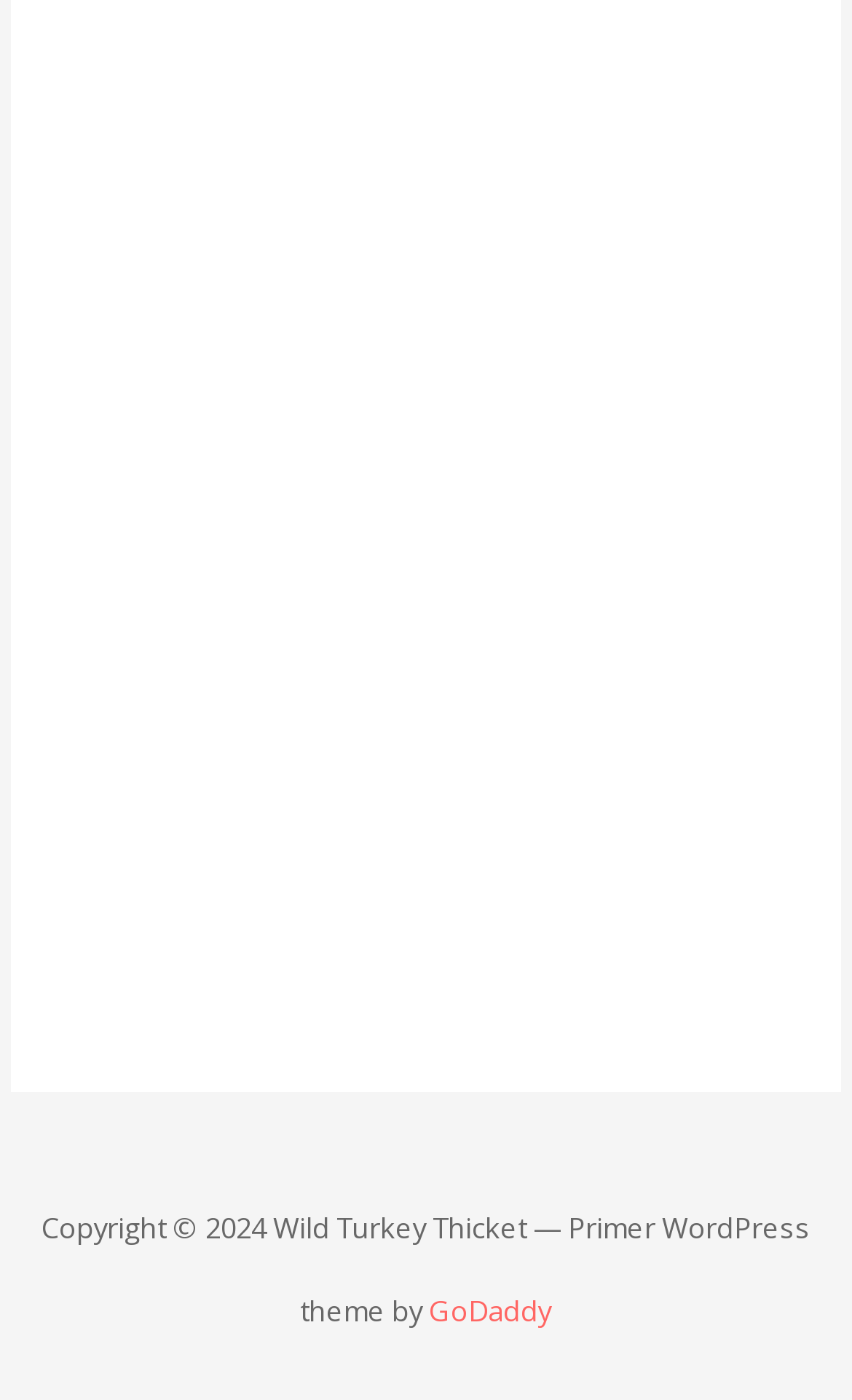Find the bounding box coordinates corresponding to the UI element with the description: "GoDaddy". The coordinates should be formatted as [left, top, right, bottom], with values as floats between 0 and 1.

[0.504, 0.922, 0.647, 0.951]